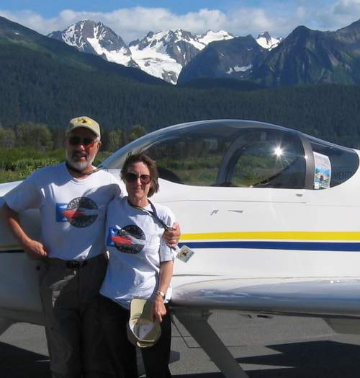Answer briefly with one word or phrase:
What is the mood of the scene?

joyful